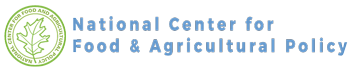Offer a meticulous description of the image.

The image prominently features the logo of the National Center for Food and Agricultural Policy (NCFAP). This logo showcases a green outlined leaf symbolizing the organization's focus on agricultural and food-related research and policies. Accompanying the leaf is the name "National Center for Food & Agricultural Policy" displayed in a light blue font, emphasizing a connection to environmental well-being and innovative agricultural practices. The logo is likely designed to represent the center's commitment to enhancing food safety, accountability in research, and the significant impact of their studies on public health and policy.